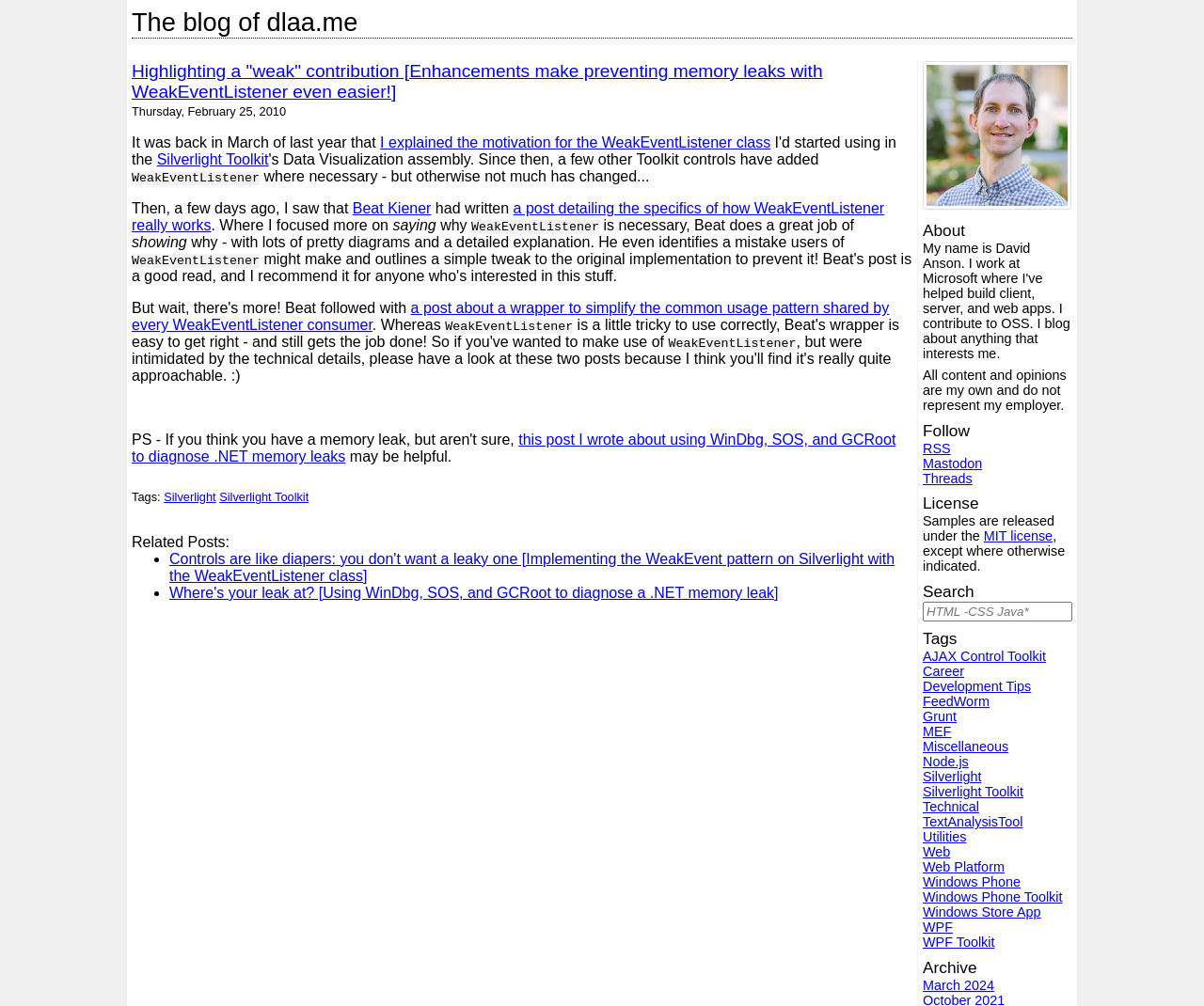Select the bounding box coordinates of the element I need to click to carry out the following instruction: "Read the article about highlighting a weak contribution".

[0.109, 0.061, 0.758, 0.598]